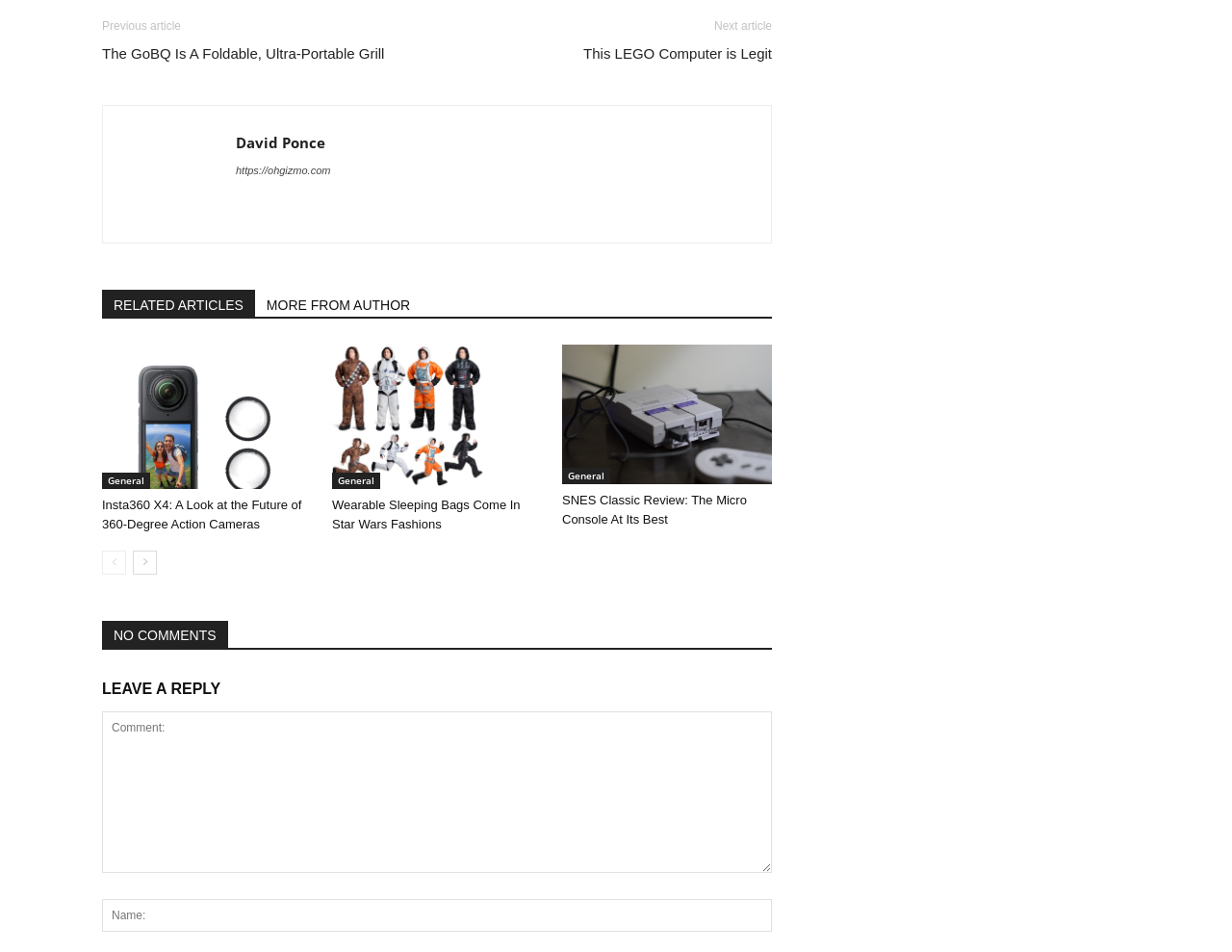Locate the bounding box coordinates of the segment that needs to be clicked to meet this instruction: "Leave a reply".

[0.083, 0.747, 0.627, 0.917]